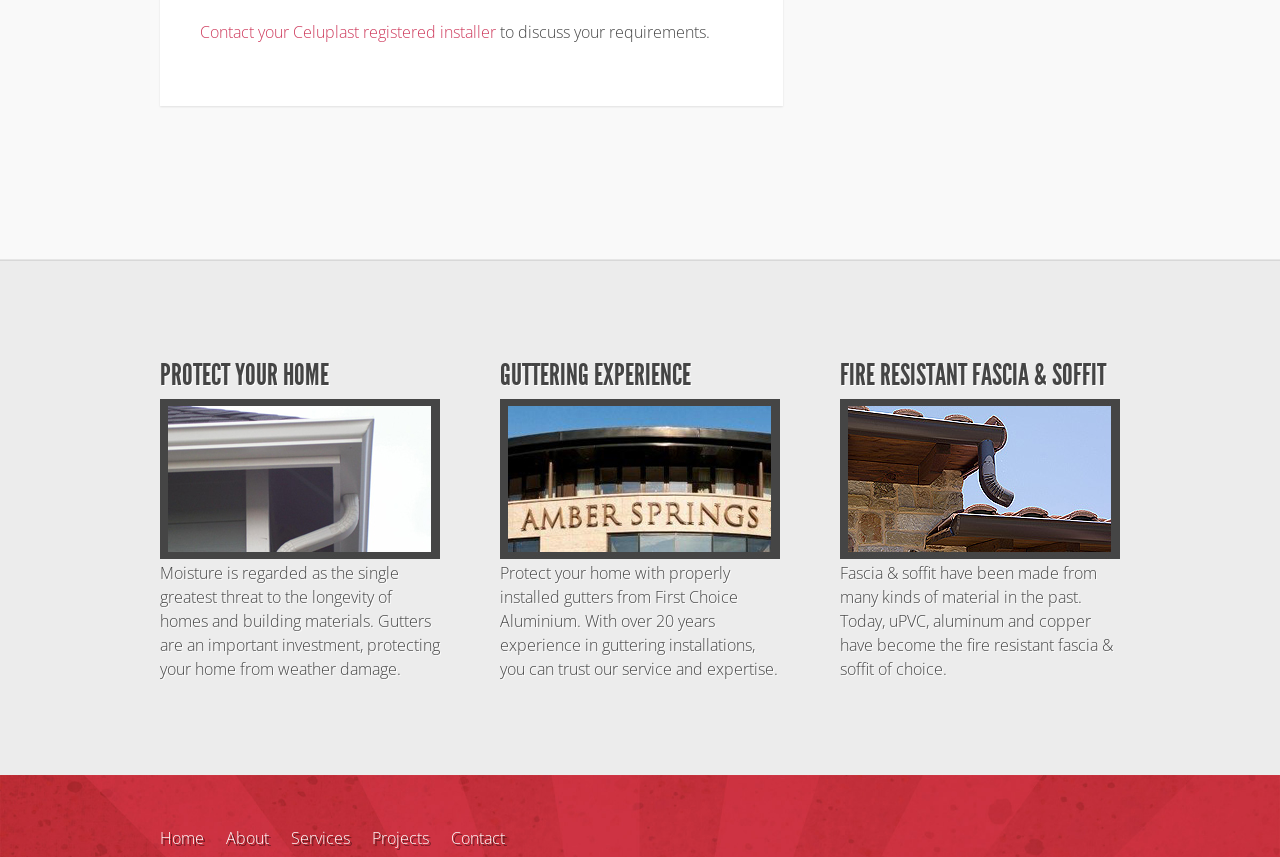Please provide a comprehensive answer to the question based on the screenshot: What is the main topic of this webpage?

Based on the headings and images on the webpage, it appears that the main topic is related to gutters and home protection, with specific sections discussing guttering experience, fire resistant fascia and soffit, and protecting homes from weather damage.